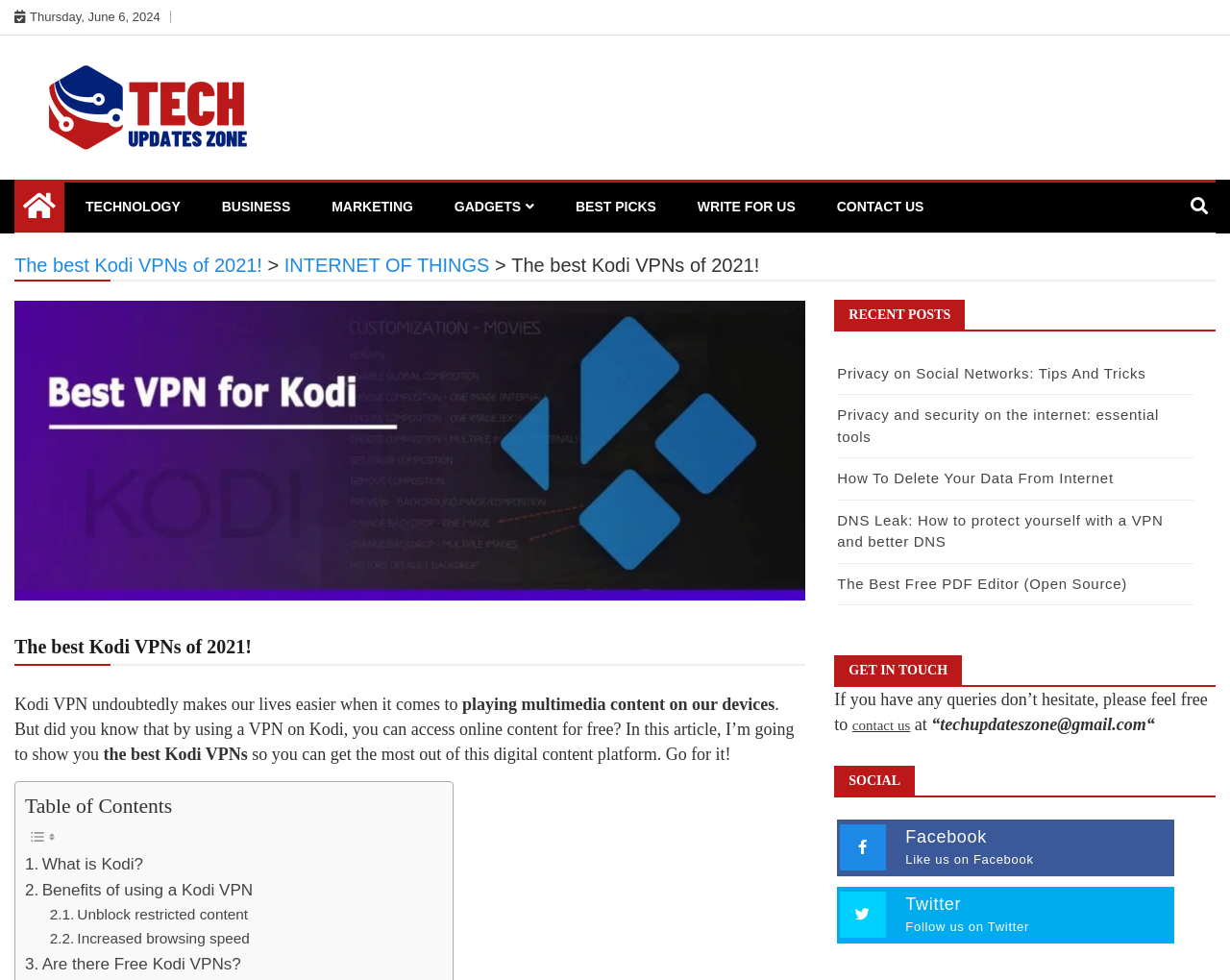Can you provide the bounding box coordinates for the element that should be clicked to implement the instruction: "Browse the 'RESOURCES & PUBLICATIONS' section"?

None